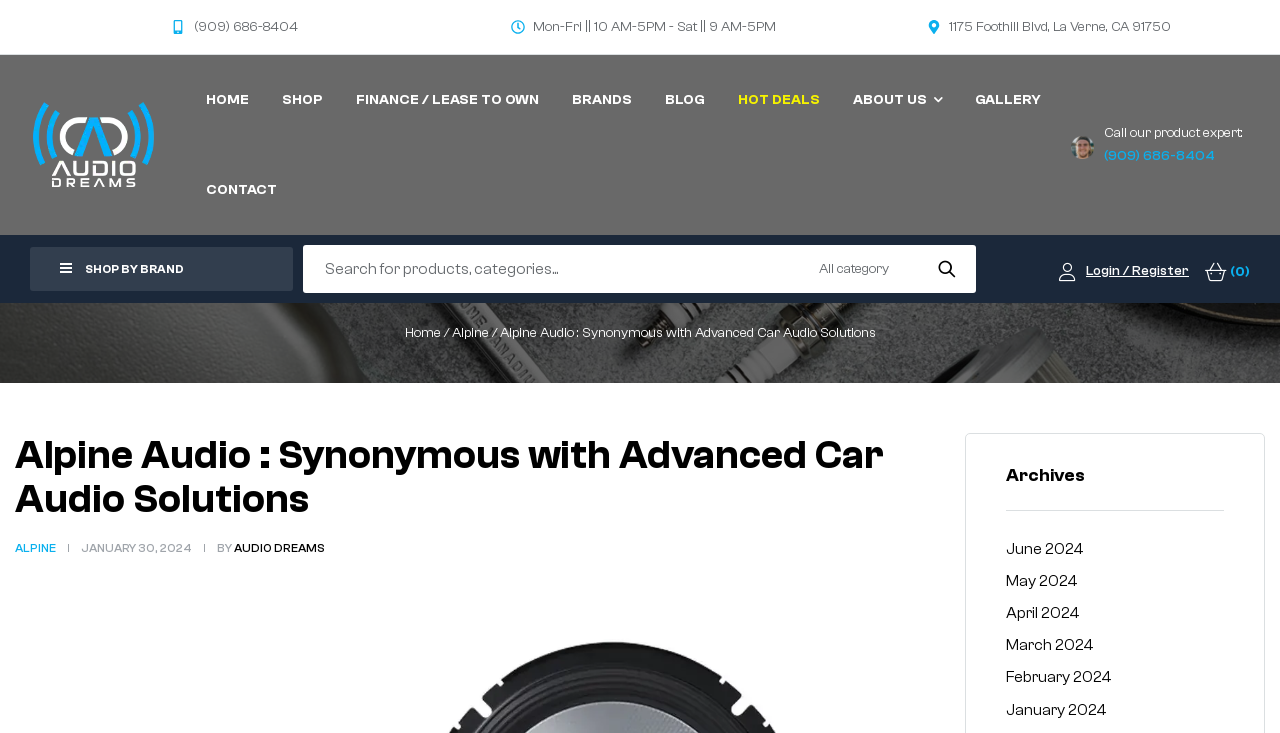What is the purpose of the search box in the top menu?
Using the image as a reference, deliver a detailed and thorough answer to the question.

The search box is located in the top menu, next to the navigation links, and allows users to search for products by keyword or category.